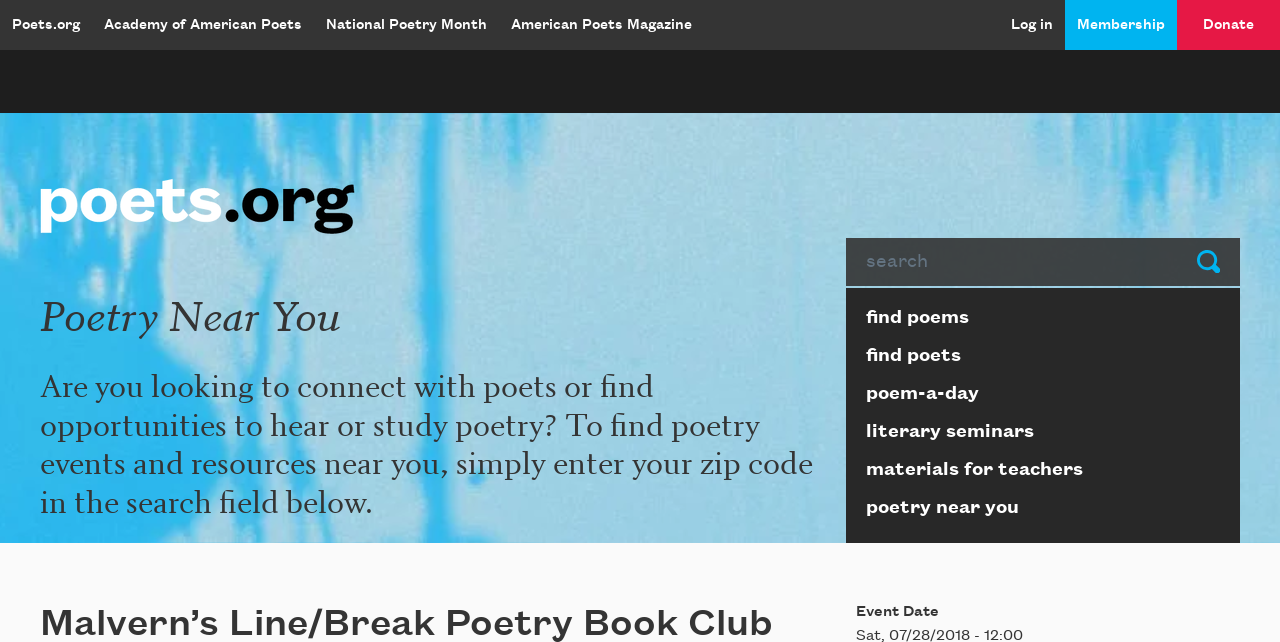What is the text on the top-left corner of the webpage?
From the image, respond with a single word or phrase.

Poets.org